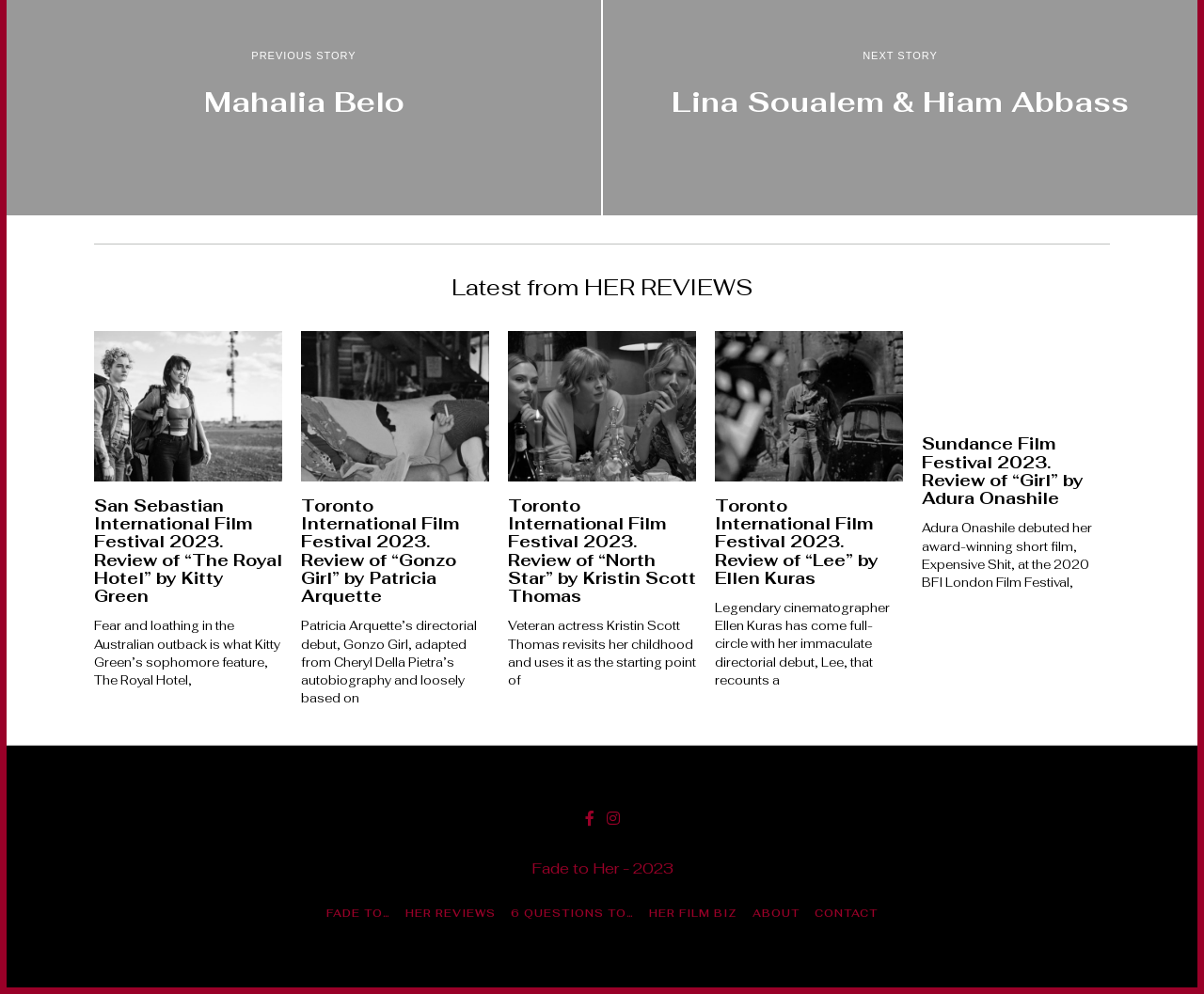What is the name of the section above the articles?
Refer to the image and answer the question using a single word or phrase.

Latest from HER REVIEWS